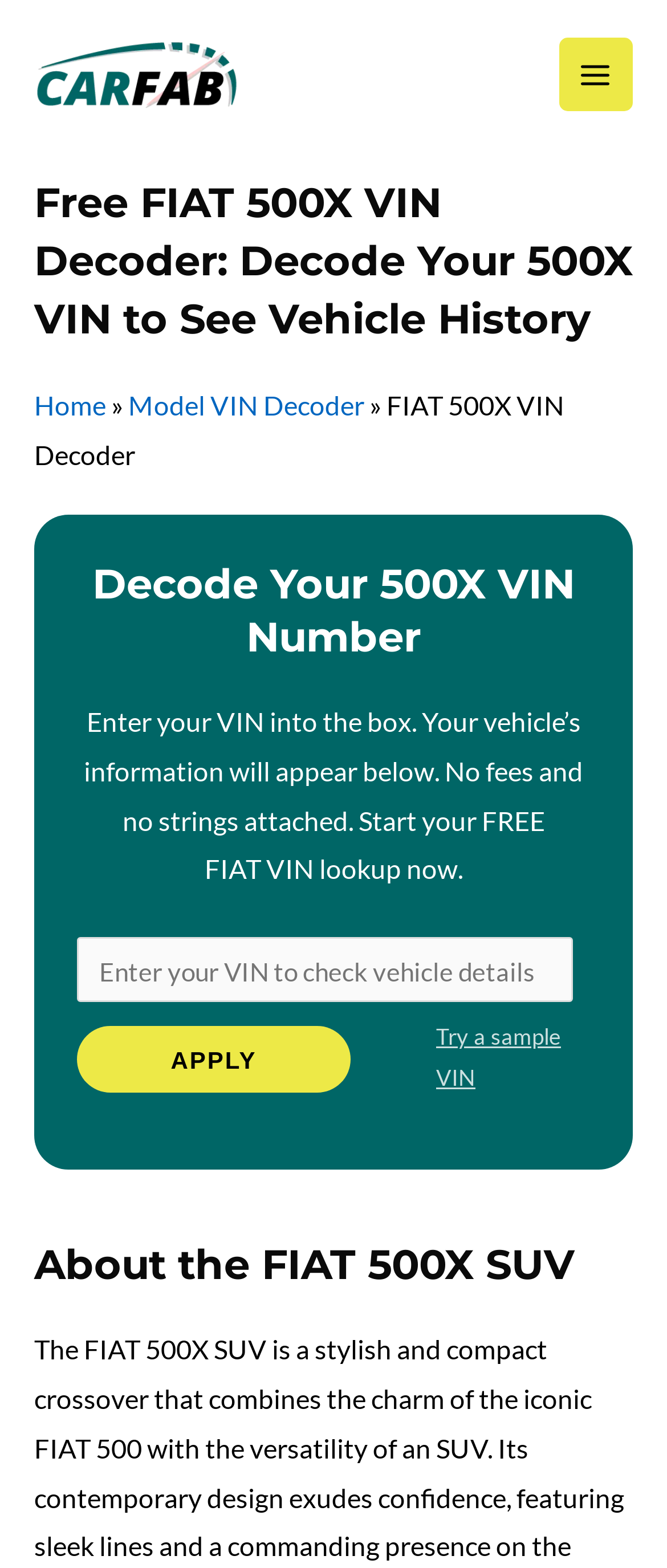Is the VIN lookup service free?
Answer the question in a detailed and comprehensive manner.

The webpage has a statement 'No fees and no strings attached. Start your FREE FIAT VIN lookup now.' which explicitly states that the VIN lookup service is free.